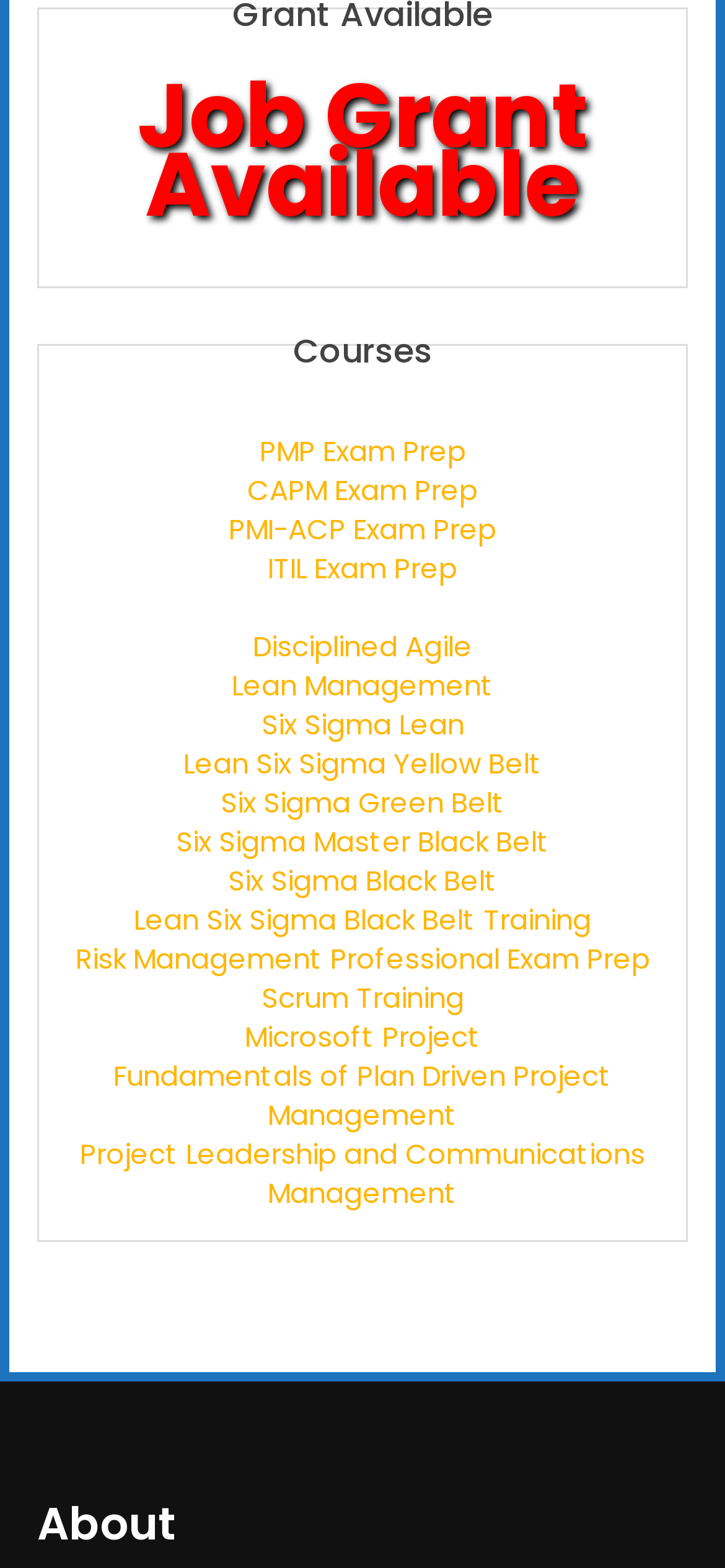What type of courses are offered?
Please provide a single word or phrase as your answer based on the image.

Project management courses